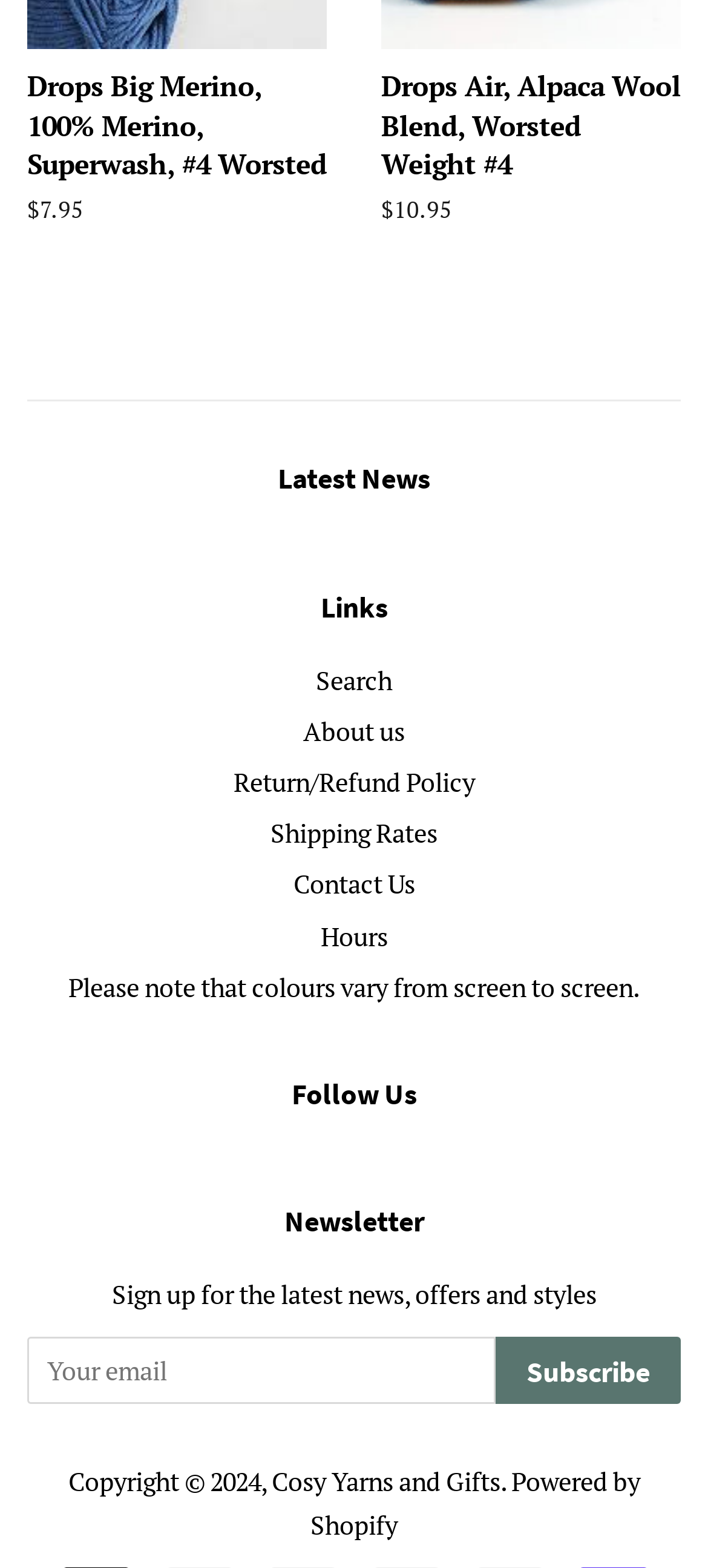Show the bounding box coordinates of the region that should be clicked to follow the instruction: "Search the website."

[0.446, 0.422, 0.554, 0.444]